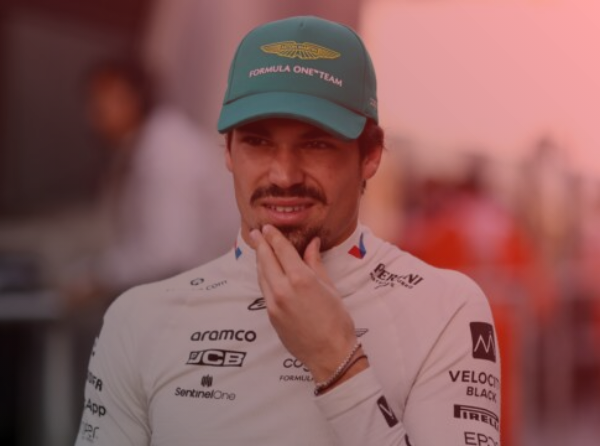Respond to the following question using a concise word or phrase: 
What is the topic of the article mentioned in the caption?

Stroll & Alonso's Strengths